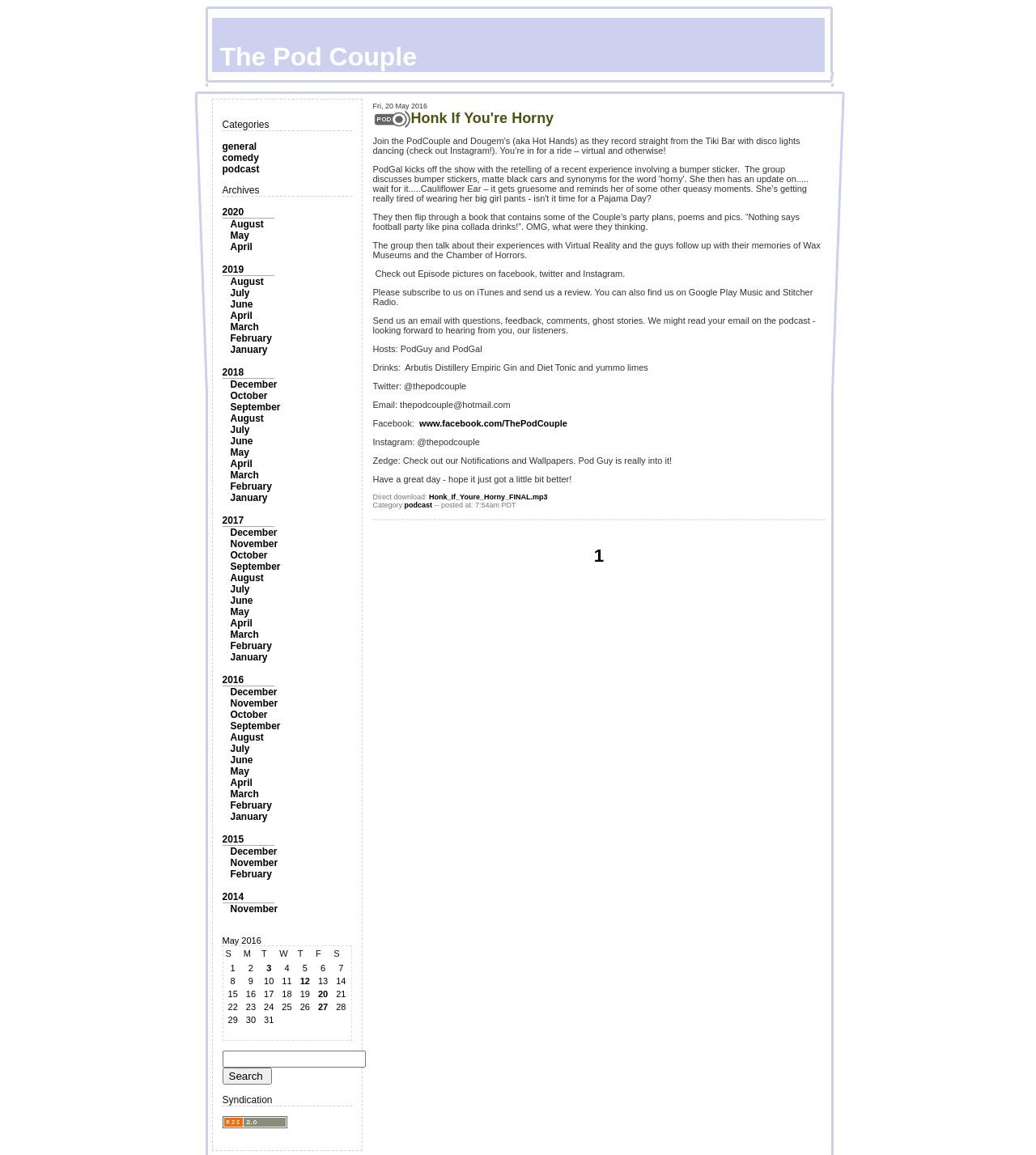Identify the bounding box for the UI element described as: "Honk If You're Horny". Ensure the coordinates are four float numbers between 0 and 1, formatted as [left, top, right, bottom].

[0.396, 0.095, 0.534, 0.109]